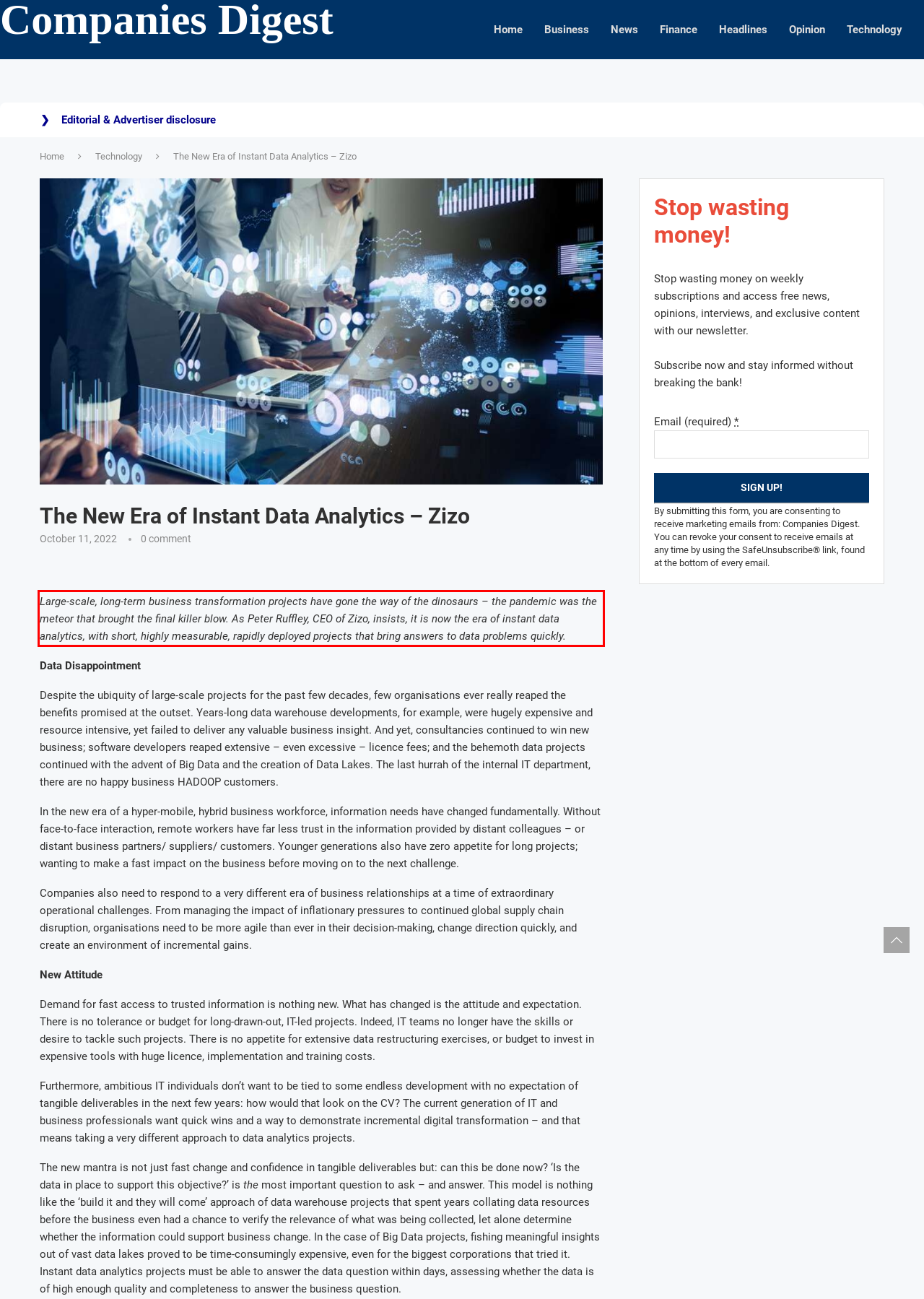Analyze the red bounding box in the provided webpage screenshot and generate the text content contained within.

Large-scale, long-term business transformation projects have gone the way of the dinosaurs – the pandemic was the meteor that brought the final killer blow. As Peter Ruffley, CEO of Zizo, insists, it is now the era of instant data analytics, with short, highly measurable, rapidly deployed projects that bring answers to data problems quickly.